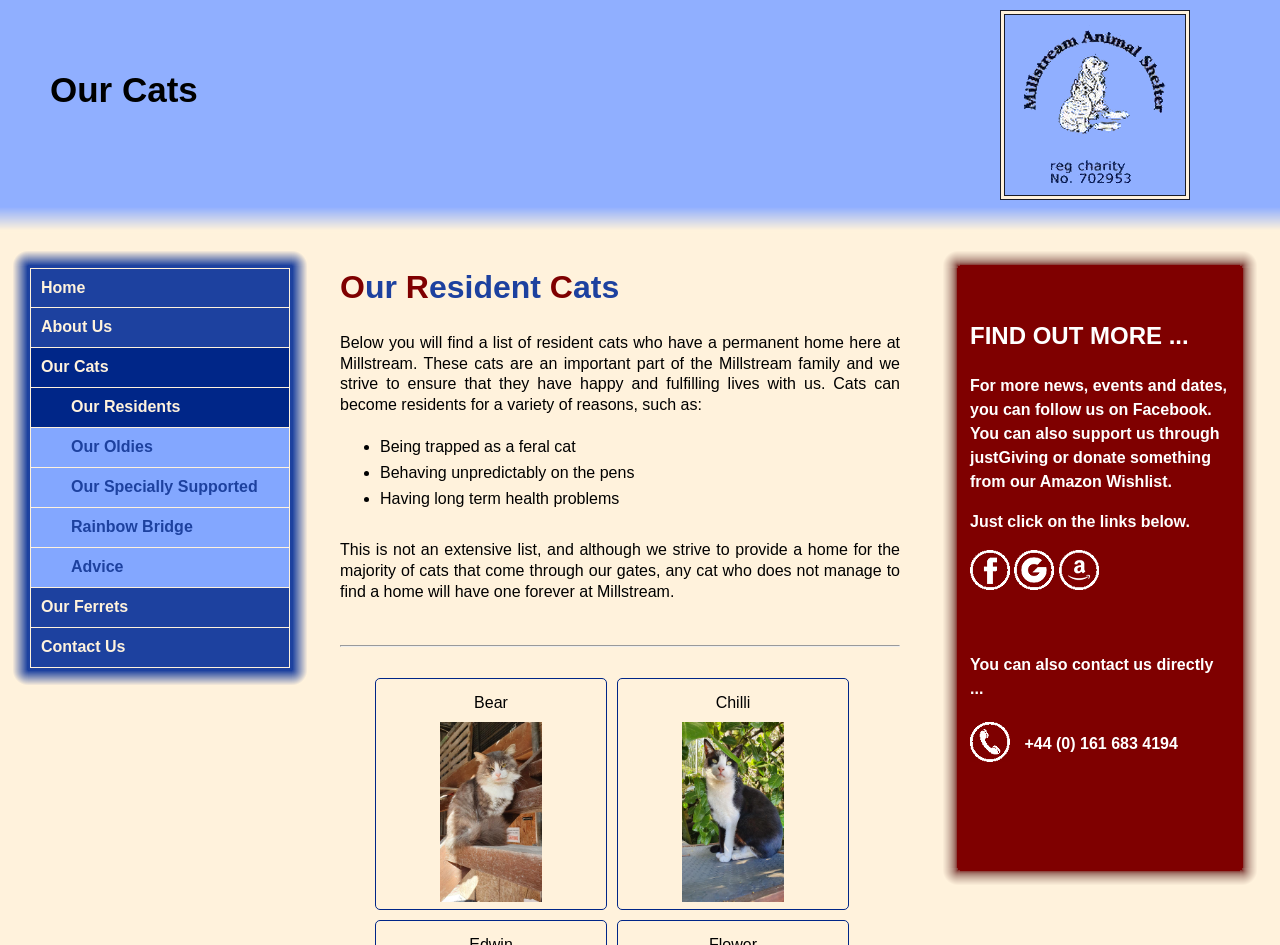What is the main purpose of this webpage?
Based on the image, please offer an in-depth response to the question.

Based on the webpage content, it appears that the main purpose is to showcase the resident cats at Millstream Animal Shelter, providing information about their lives and how they are cared for.